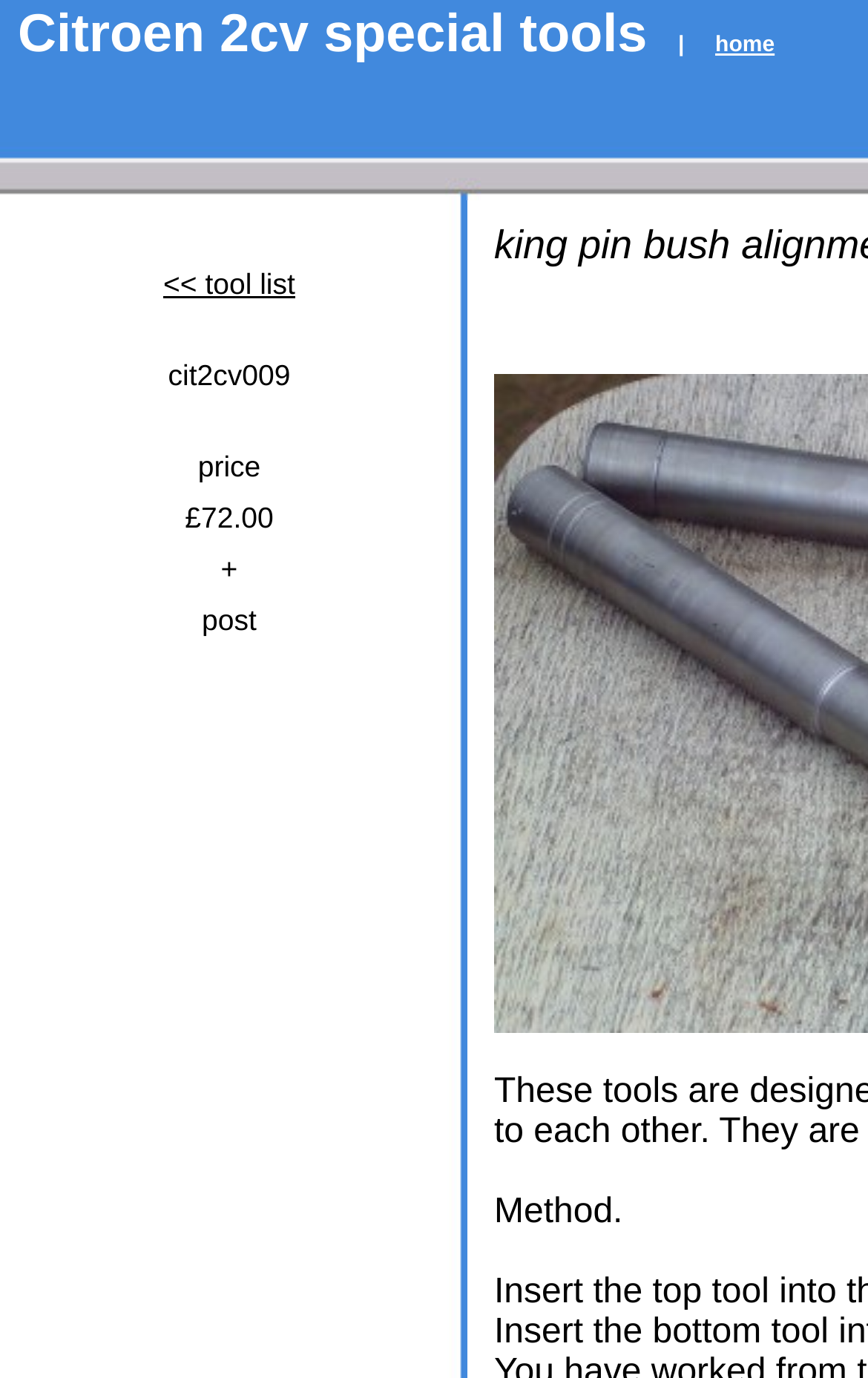What is the function of the '+' symbol?
Based on the image, respond with a single word or phrase.

Add to cart